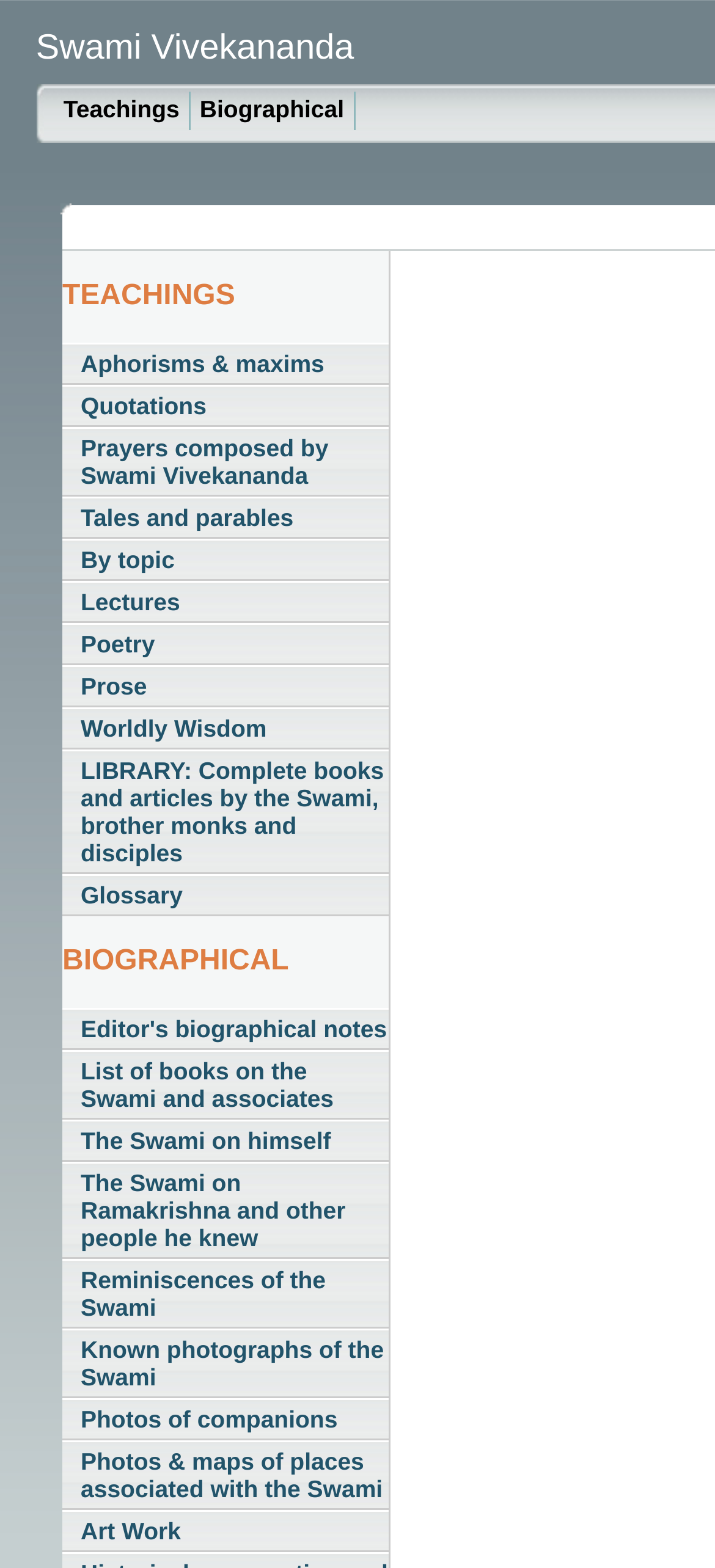Given the webpage screenshot, identify the bounding box of the UI element that matches this description: "Lectures".

[0.087, 0.37, 0.544, 0.397]